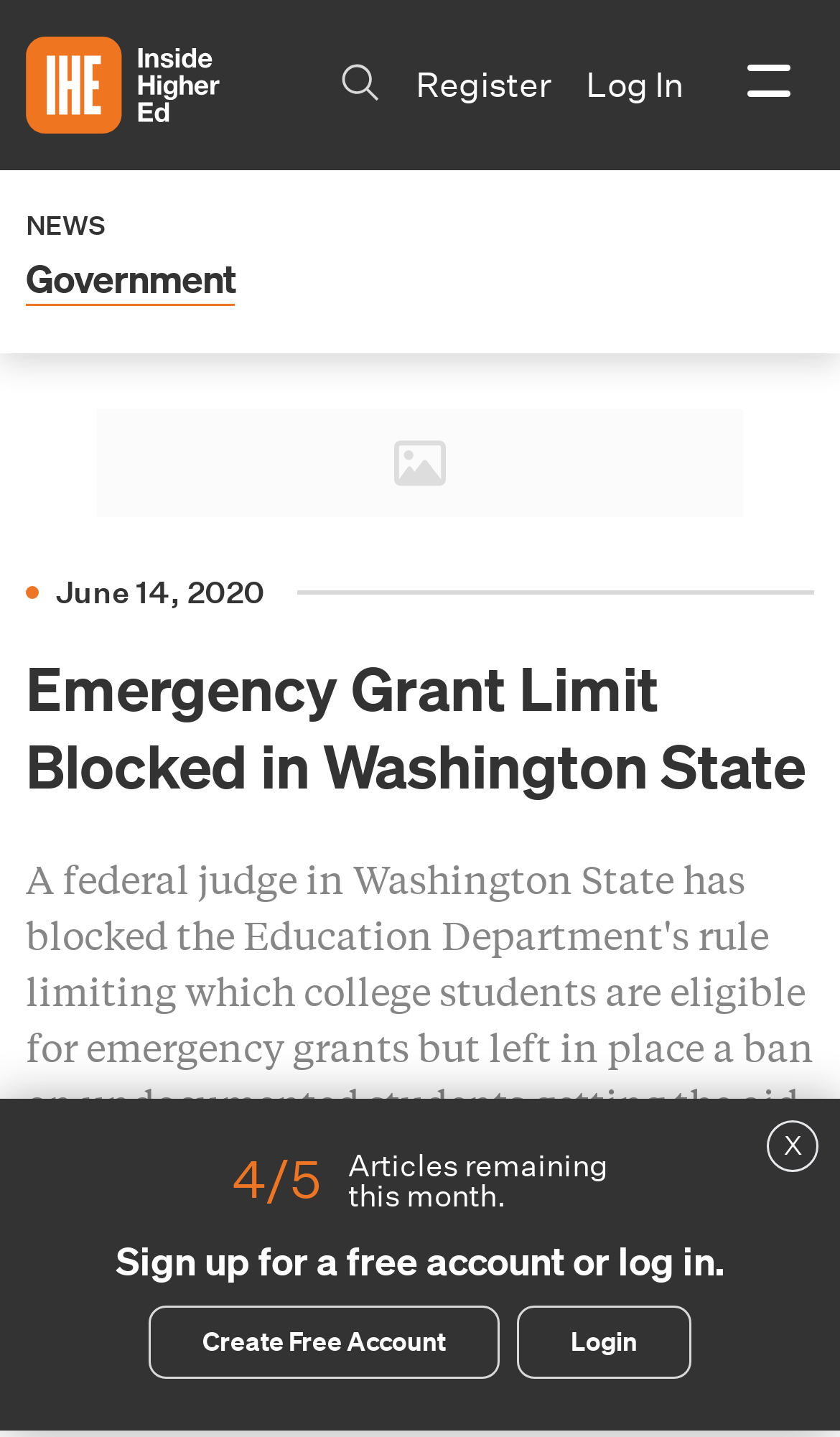Specify the bounding box coordinates of the area to click in order to execute this command: 'search for something'. The coordinates should consist of four float numbers ranging from 0 to 1, and should be formatted as [left, top, right, bottom].

[0.403, 0.041, 0.454, 0.071]